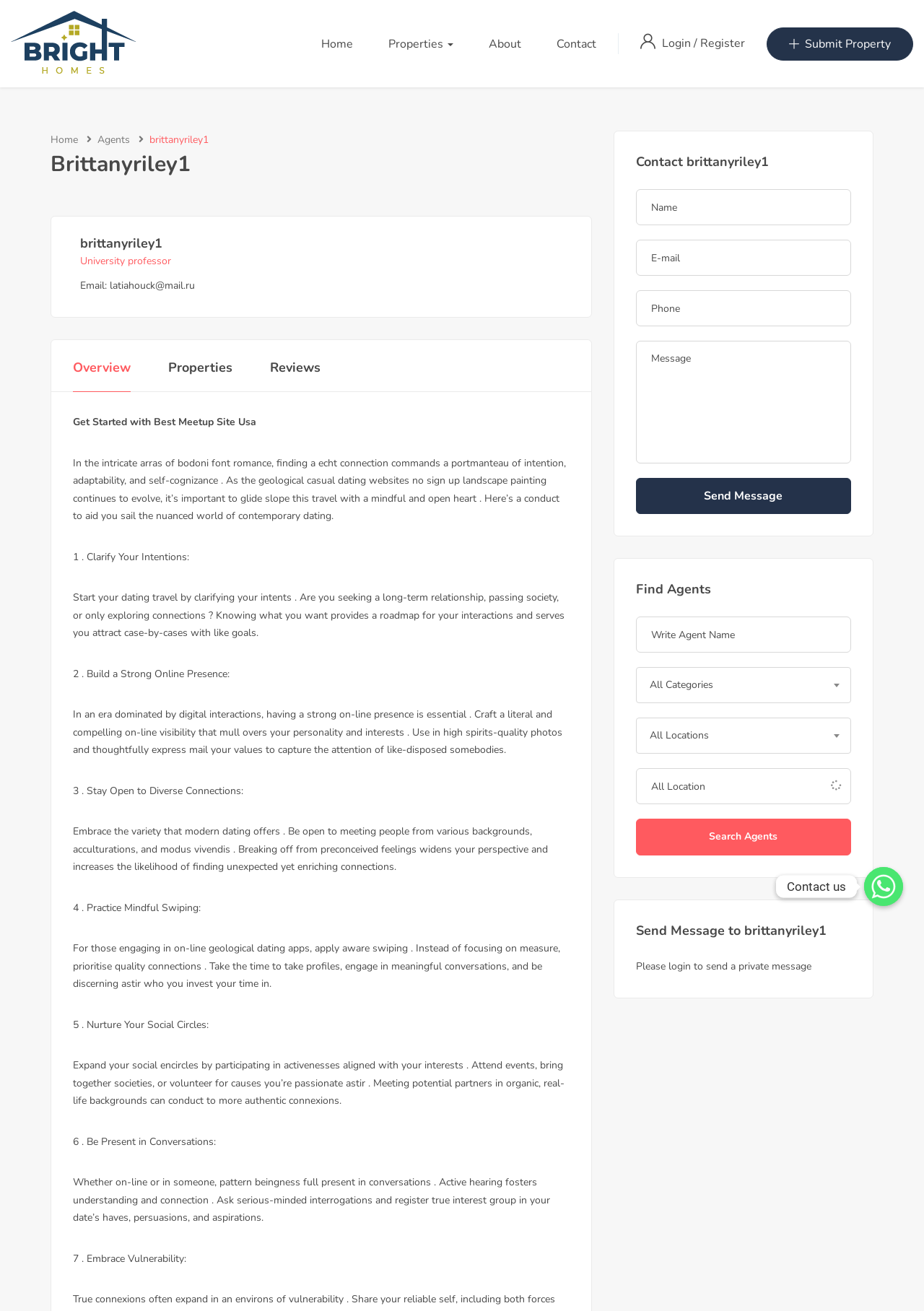What is the profession of brittanyriley1?
Please provide a comprehensive answer based on the contents of the image.

Based on the webpage, brittanyriley1 is a university professor, which is mentioned in the static text 'University professor' under the heading 'Brittanyriley1'.